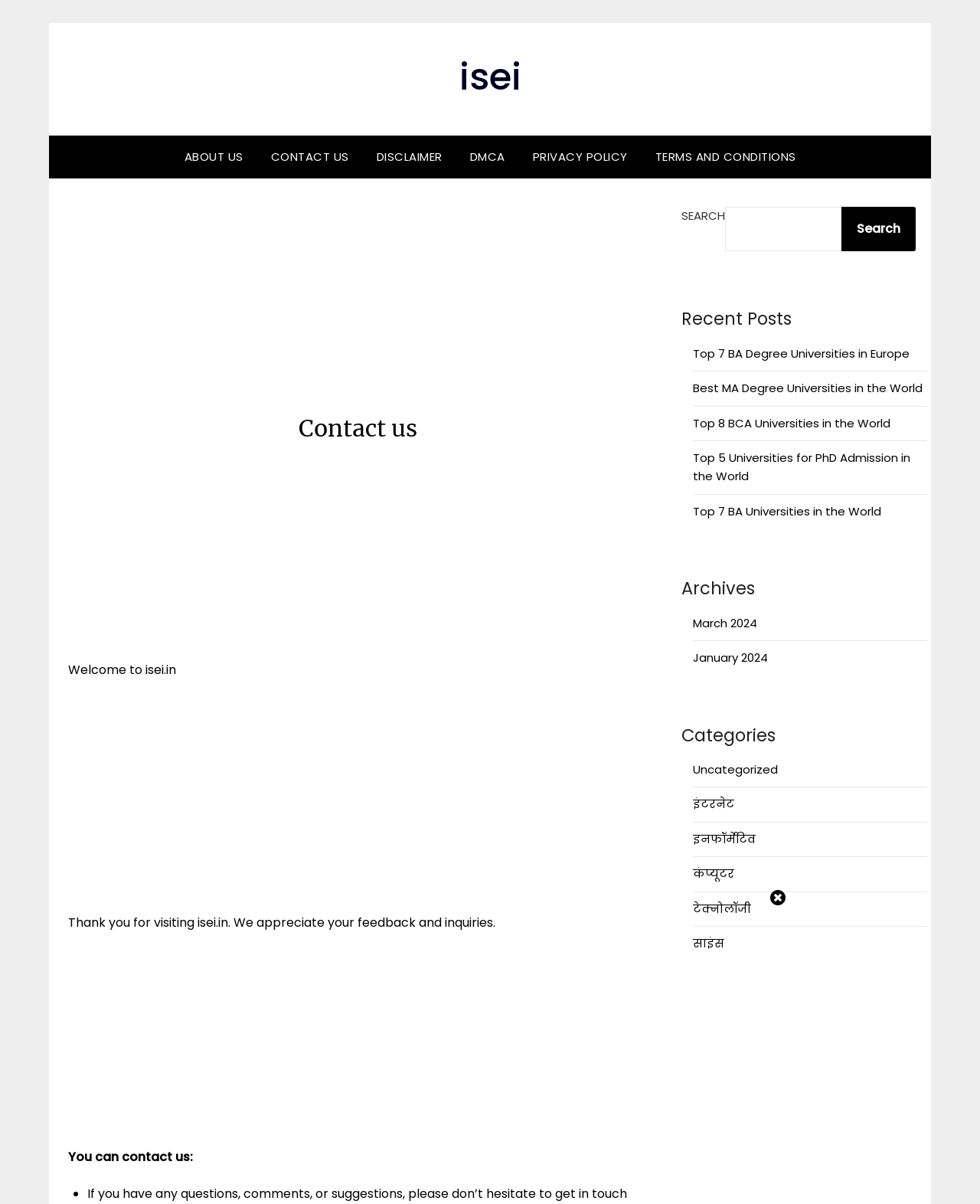How many categories are there?
Using the image as a reference, answer the question with a short word or phrase.

7